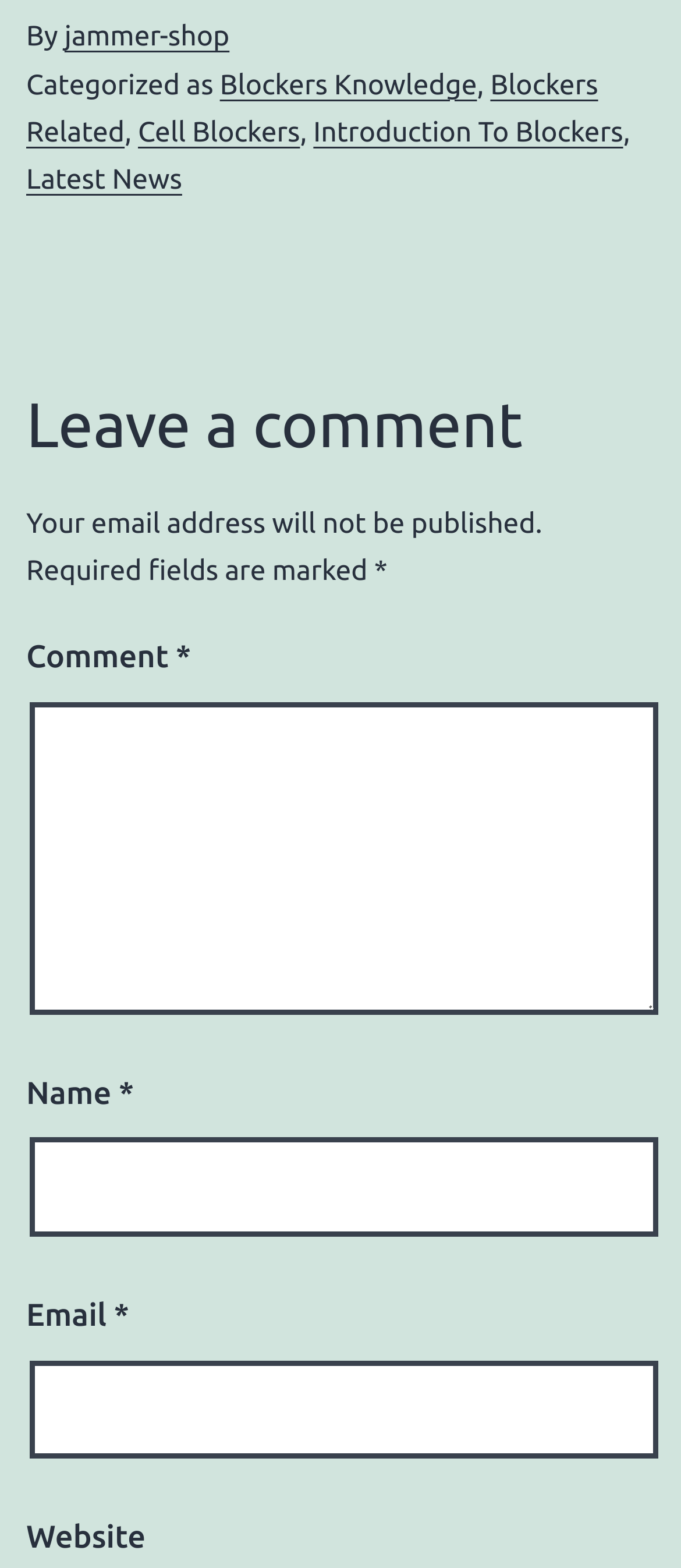Identify the bounding box coordinates of the clickable section necessary to follow the following instruction: "Click on jammer-shop link". The coordinates should be presented as four float numbers from 0 to 1, i.e., [left, top, right, bottom].

[0.095, 0.014, 0.337, 0.034]